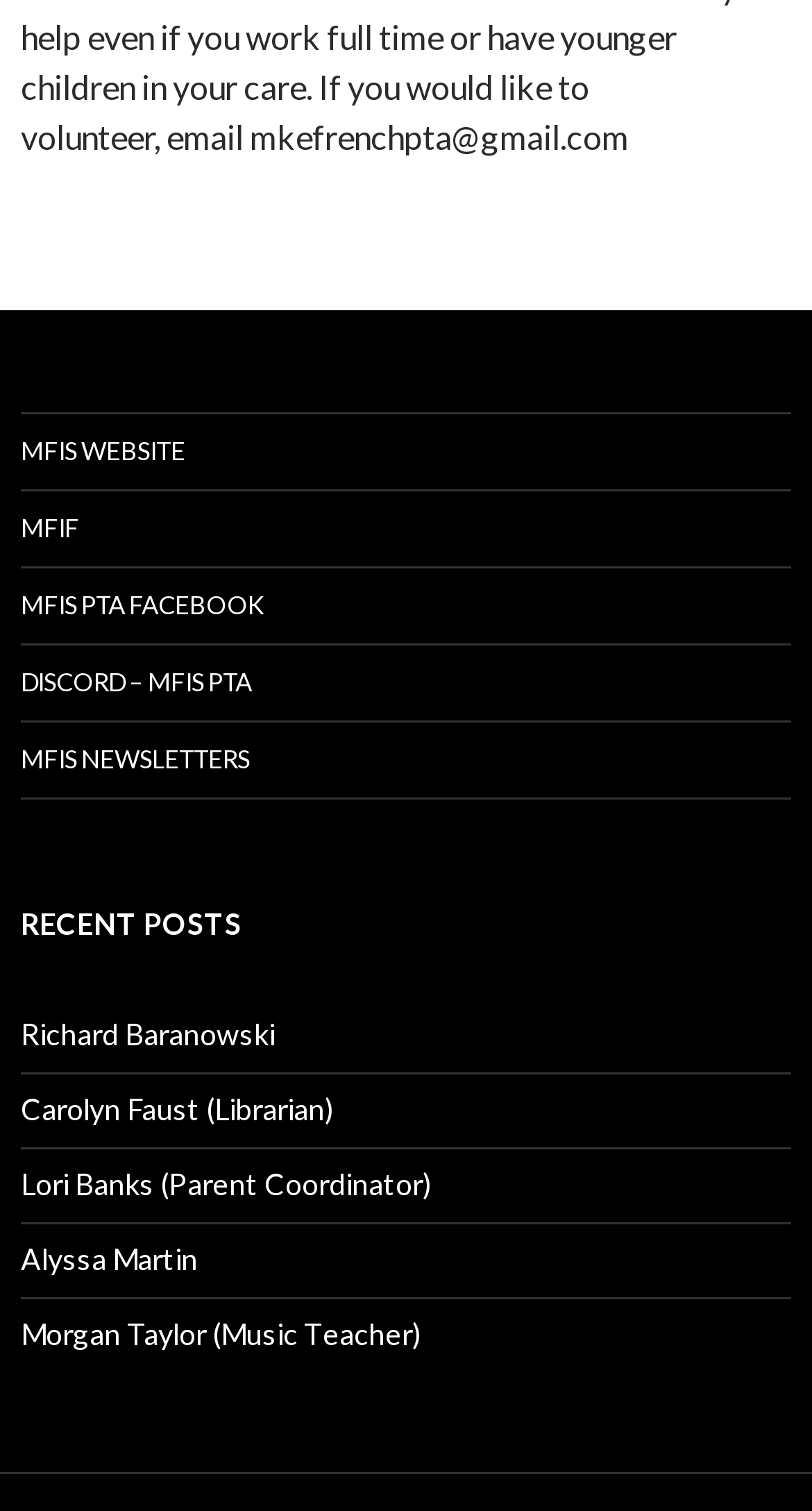Identify the bounding box for the given UI element using the description provided. Coordinates should be in the format (top-left x, top-left y, bottom-right x, bottom-right y) and must be between 0 and 1. Here is the description: MFIS PTA Facebook

[0.026, 0.376, 0.974, 0.426]